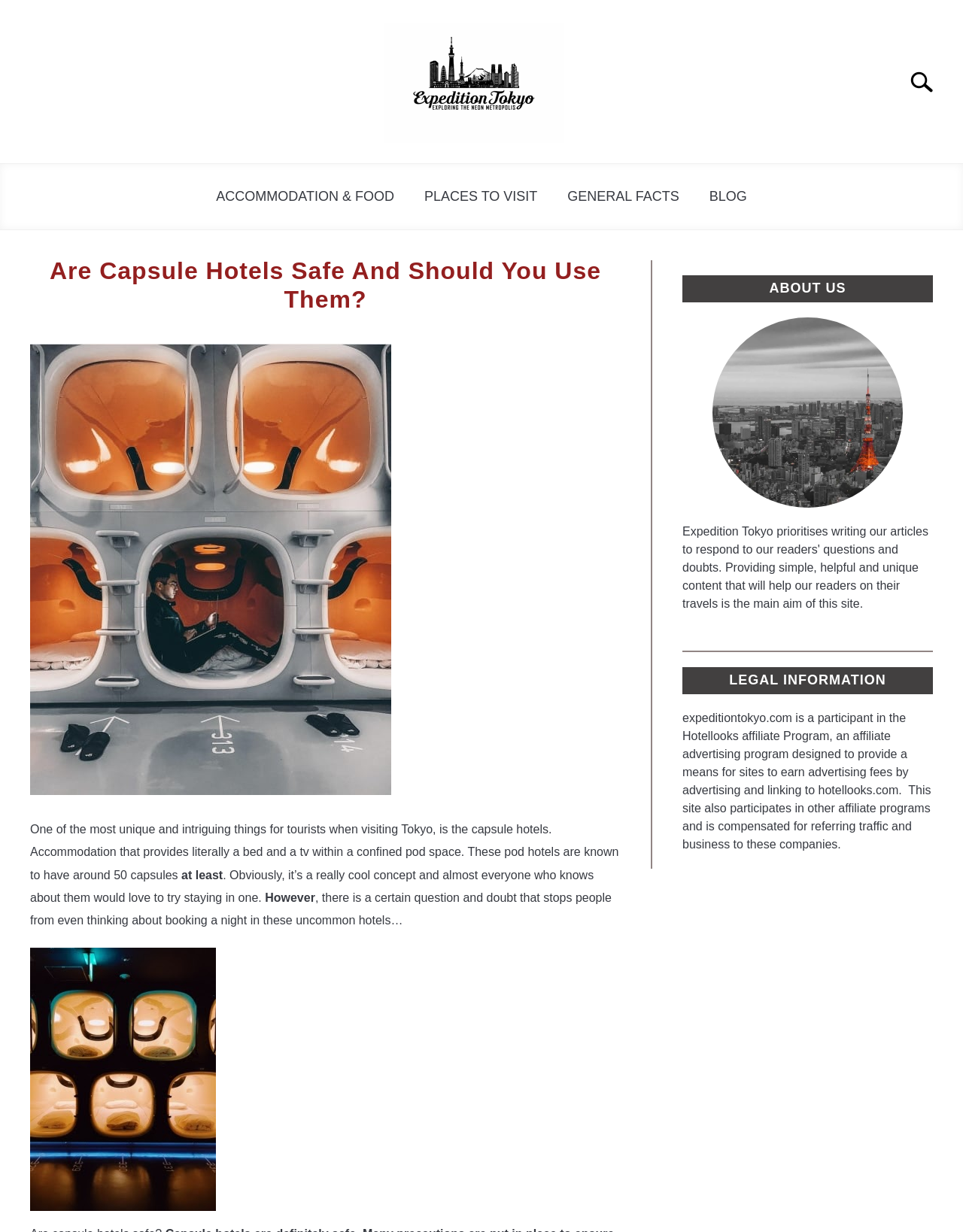Please identify the bounding box coordinates of where to click in order to follow the instruction: "Share via Facebook".

None